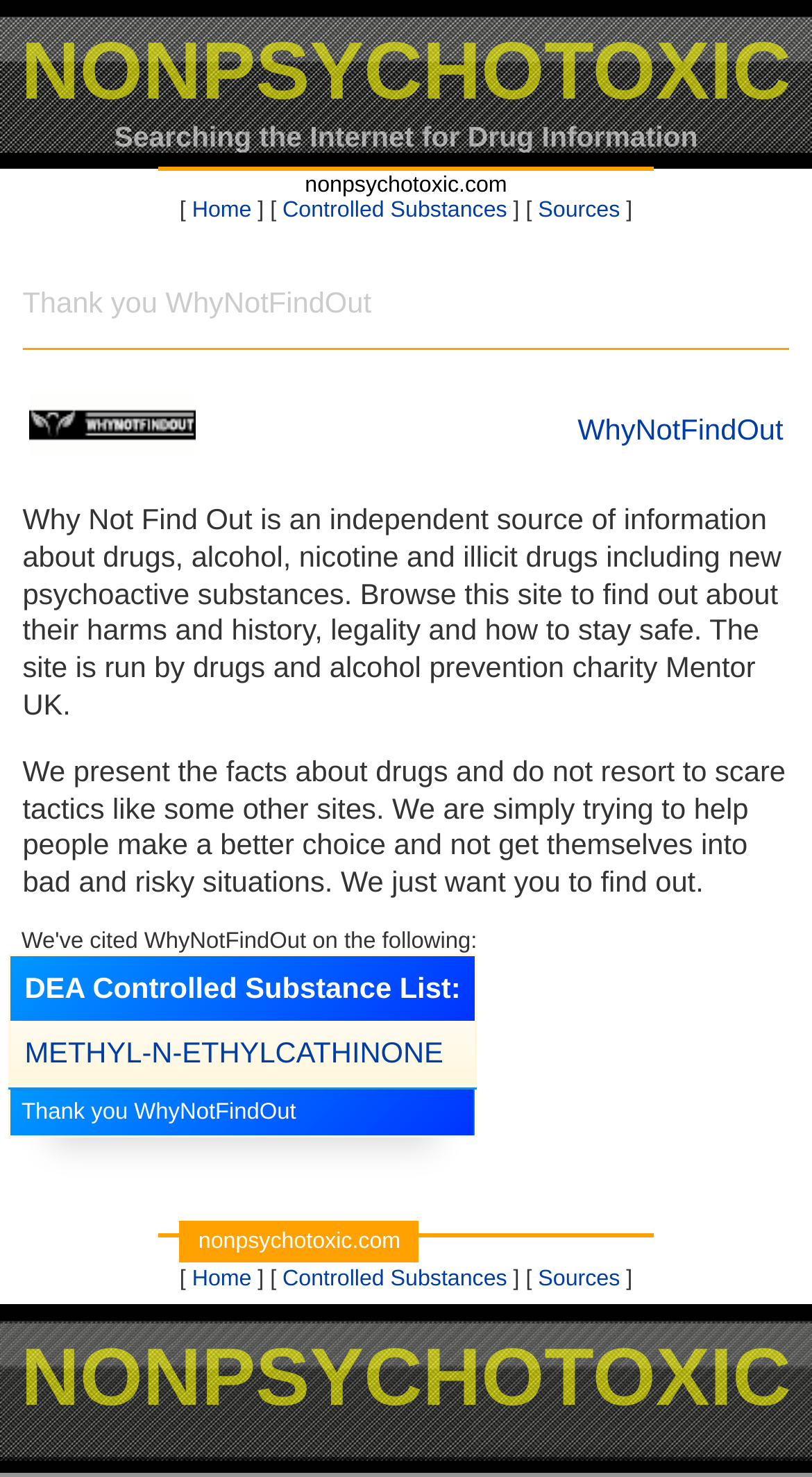Predict the bounding box coordinates of the area that should be clicked to accomplish the following instruction: "Browse the 'Controlled Substances' page". The bounding box coordinates should consist of four float numbers between 0 and 1, i.e., [left, top, right, bottom].

[0.348, 0.135, 0.625, 0.151]